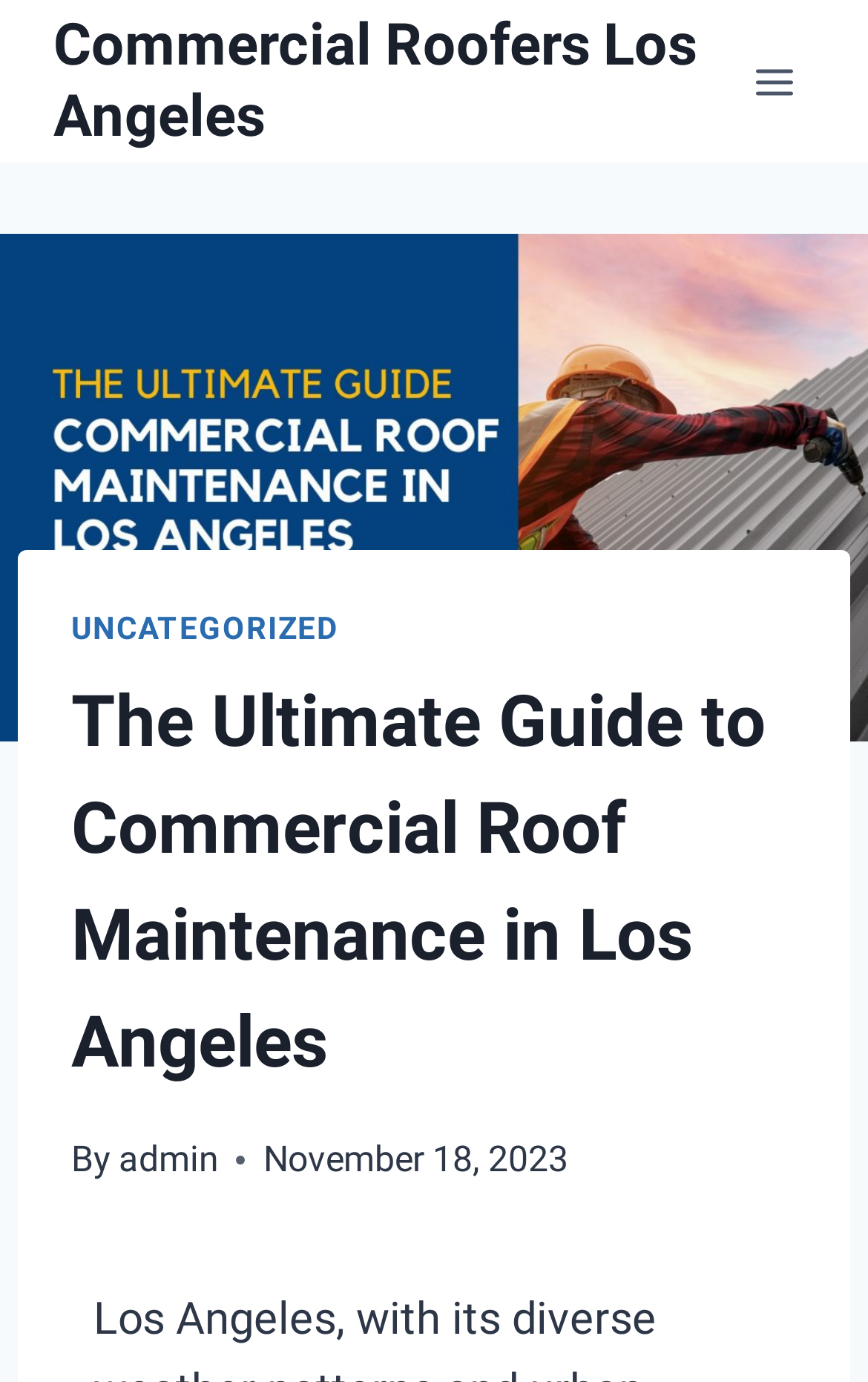Identify the coordinates of the bounding box for the element described below: "Toggle Menu". Return the coordinates as four float numbers between 0 and 1: [left, top, right, bottom].

[0.844, 0.034, 0.938, 0.084]